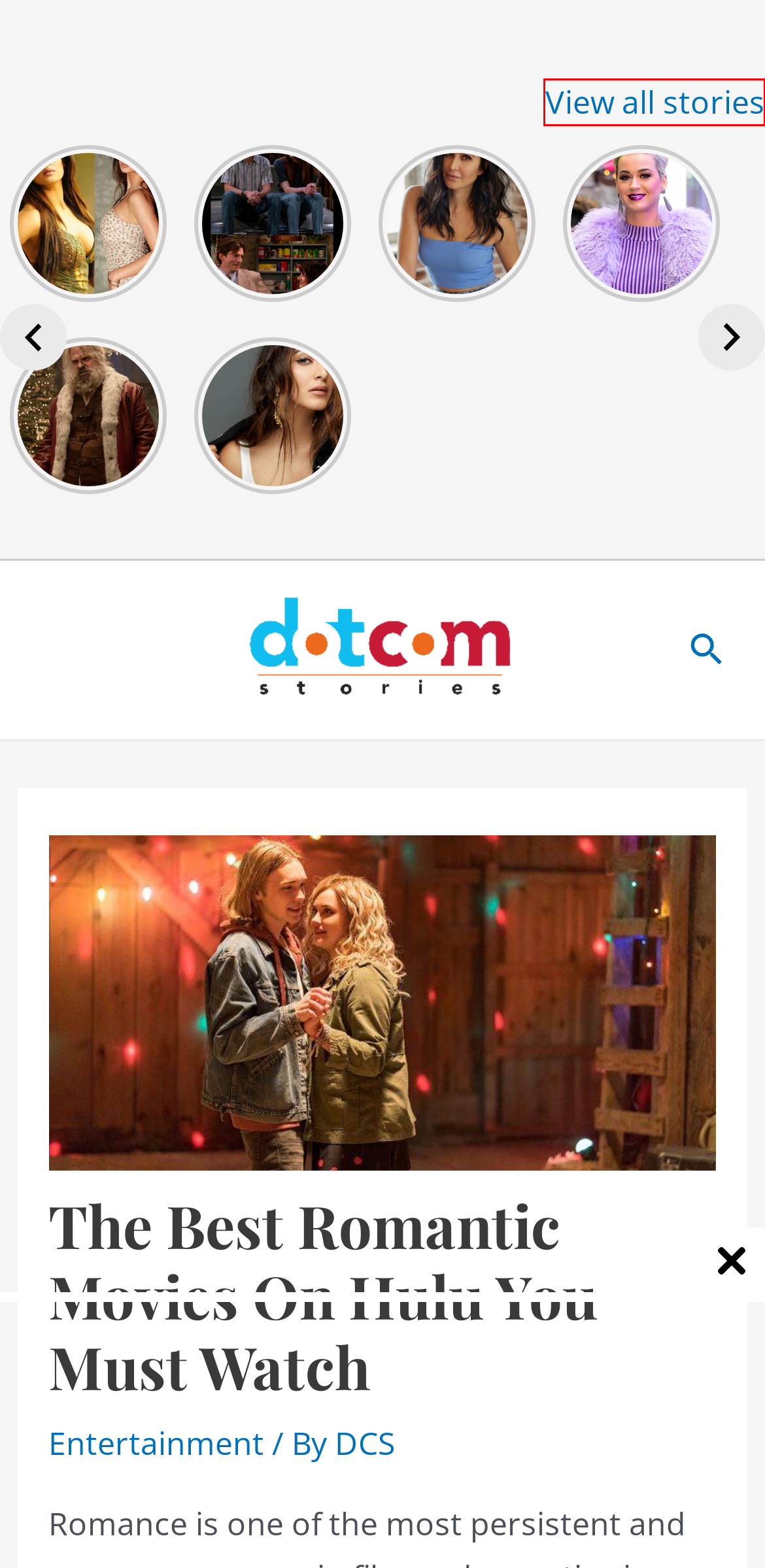Please examine the screenshot provided, which contains a red bounding box around a UI element. Select the webpage description that most accurately describes the new page displayed after clicking the highlighted element. Here are the candidates:
A. 11 Bollywood Actresses Who Changed Their Real Names – DotComStories
B. 10 Celebrities Who Have Used Tinder Just Like Us – DotComStories
C. Kiara Advani’s Bold Looks Everyone Is Going Crazy For – DotComStories
D. DCS - DotComStories
E. Stories – DotComStories
F. Entertainment  - DotComStories
G. That 90s Show Cast – All Main Characters Are back Except One – DotComStories
H. Violent Night Available On Only One Streaming Platform – Read Details – DotComStories

E